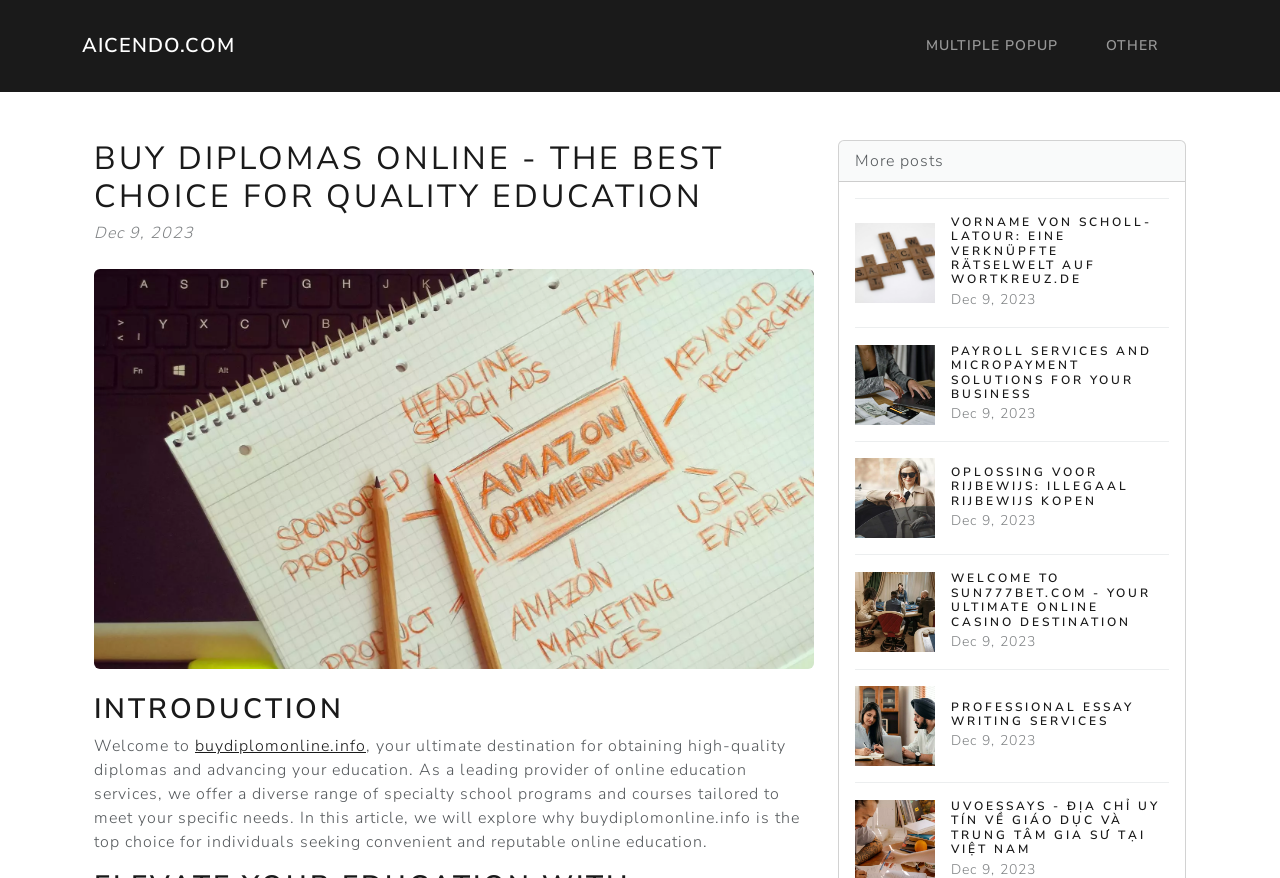What is the name of the website?
Please provide a comprehensive answer based on the contents of the image.

The name of the website can be found in the introduction section, where it says 'Welcome to buydiplomonline.info, your ultimate destination for obtaining high-quality diplomas and advancing your education.'